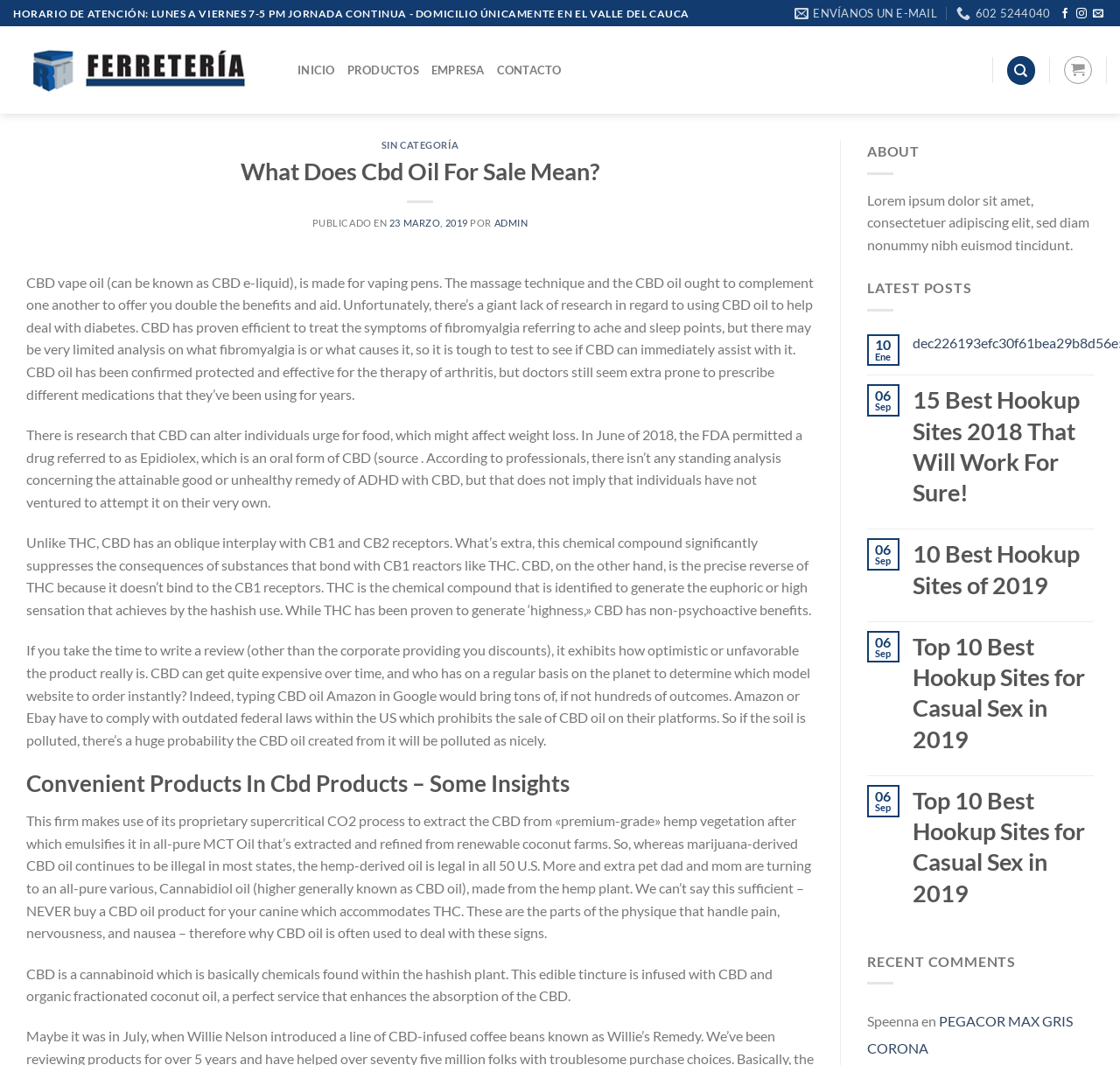Determine the coordinates of the bounding box that should be clicked to complete the instruction: "read more about 'What Does Cbd Oil For Sale Mean?'". The coordinates should be represented by four float numbers between 0 and 1: [left, top, right, bottom].

[0.042, 0.146, 0.708, 0.175]